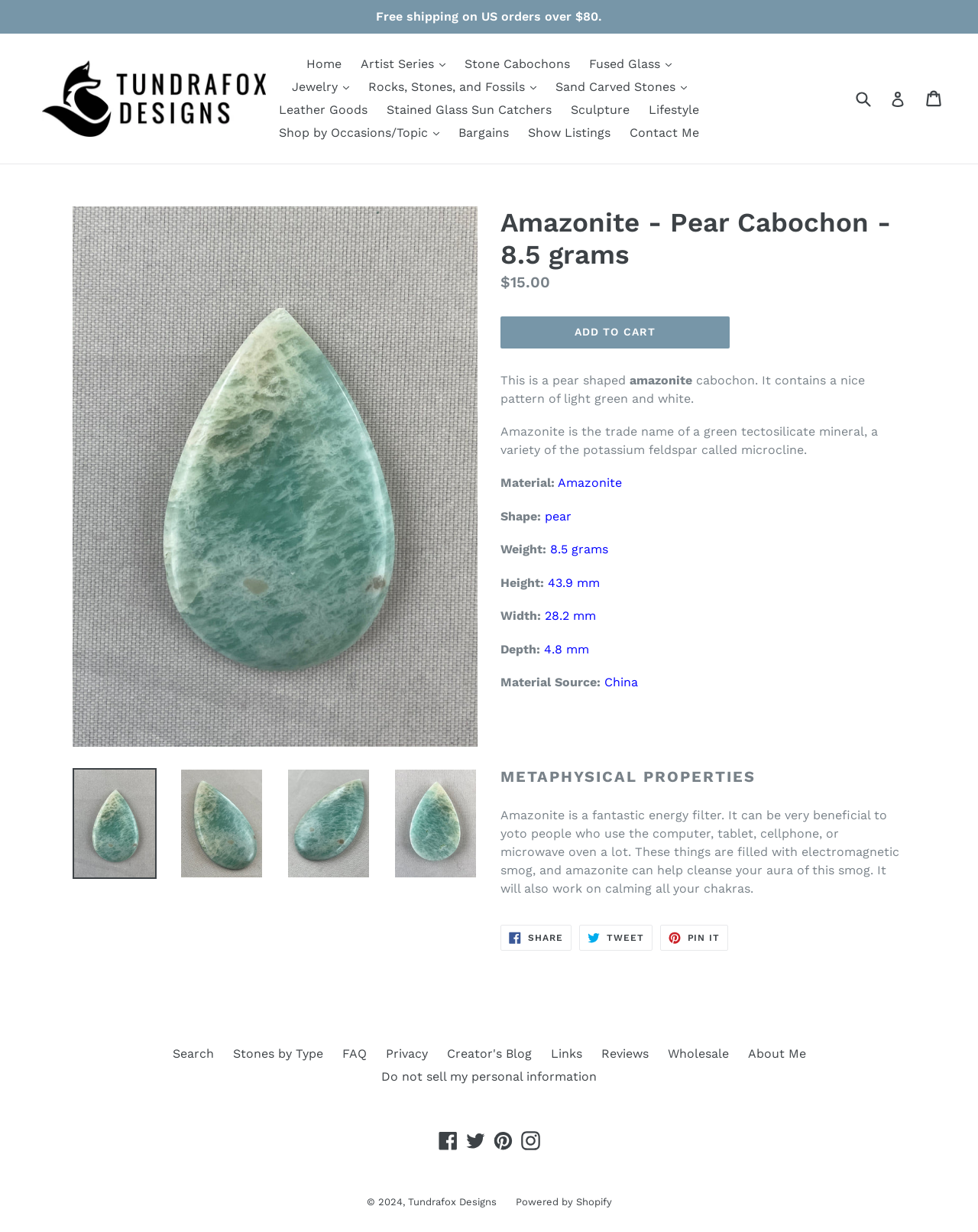Locate the bounding box coordinates of the item that should be clicked to fulfill the instruction: "Search for products".

[0.871, 0.067, 0.895, 0.093]